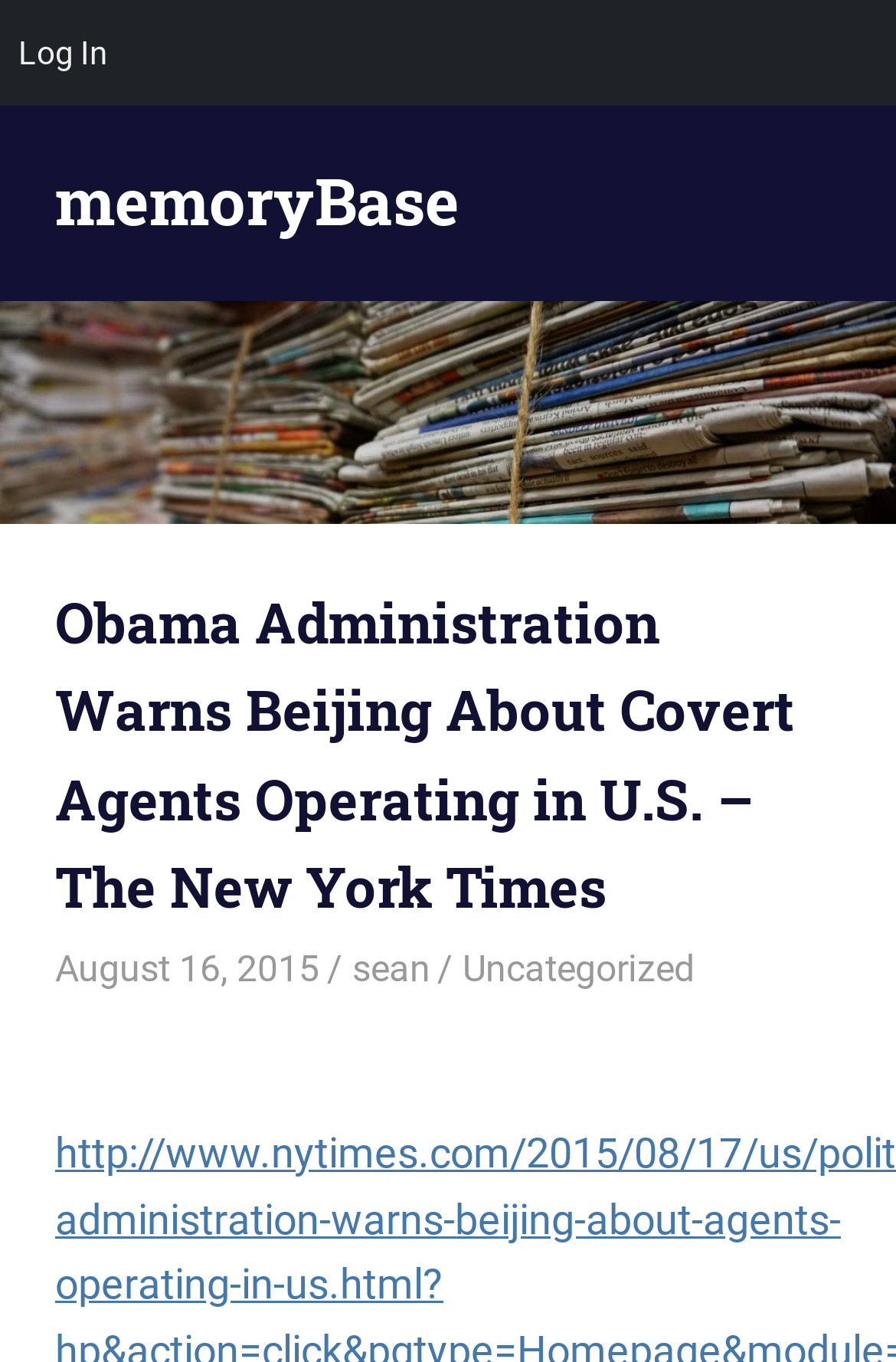Predict the bounding box for the UI component with the following description: "August 16, 2015".

[0.062, 0.696, 0.356, 0.728]